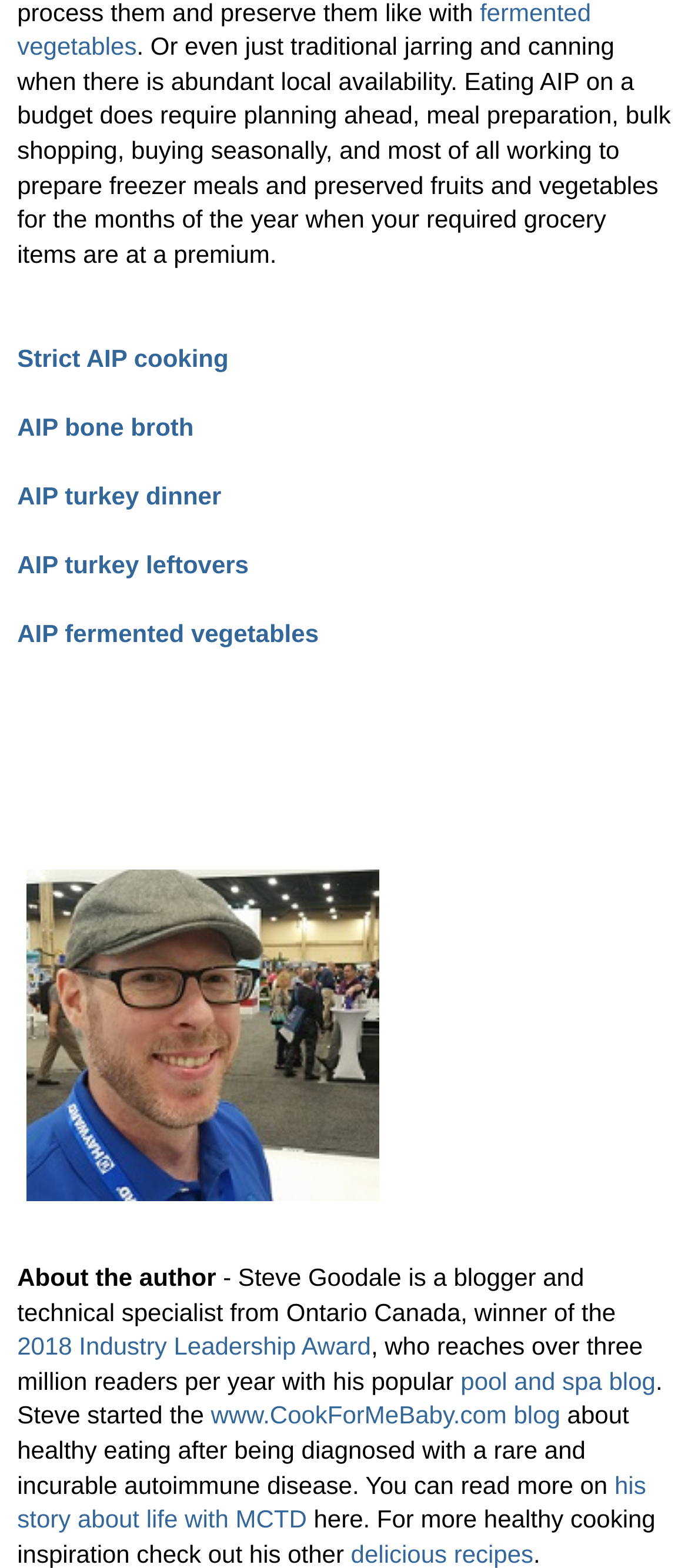Pinpoint the bounding box coordinates of the element to be clicked to execute the instruction: "Visit the 'pool and spa blog'".

[0.669, 0.872, 0.953, 0.89]